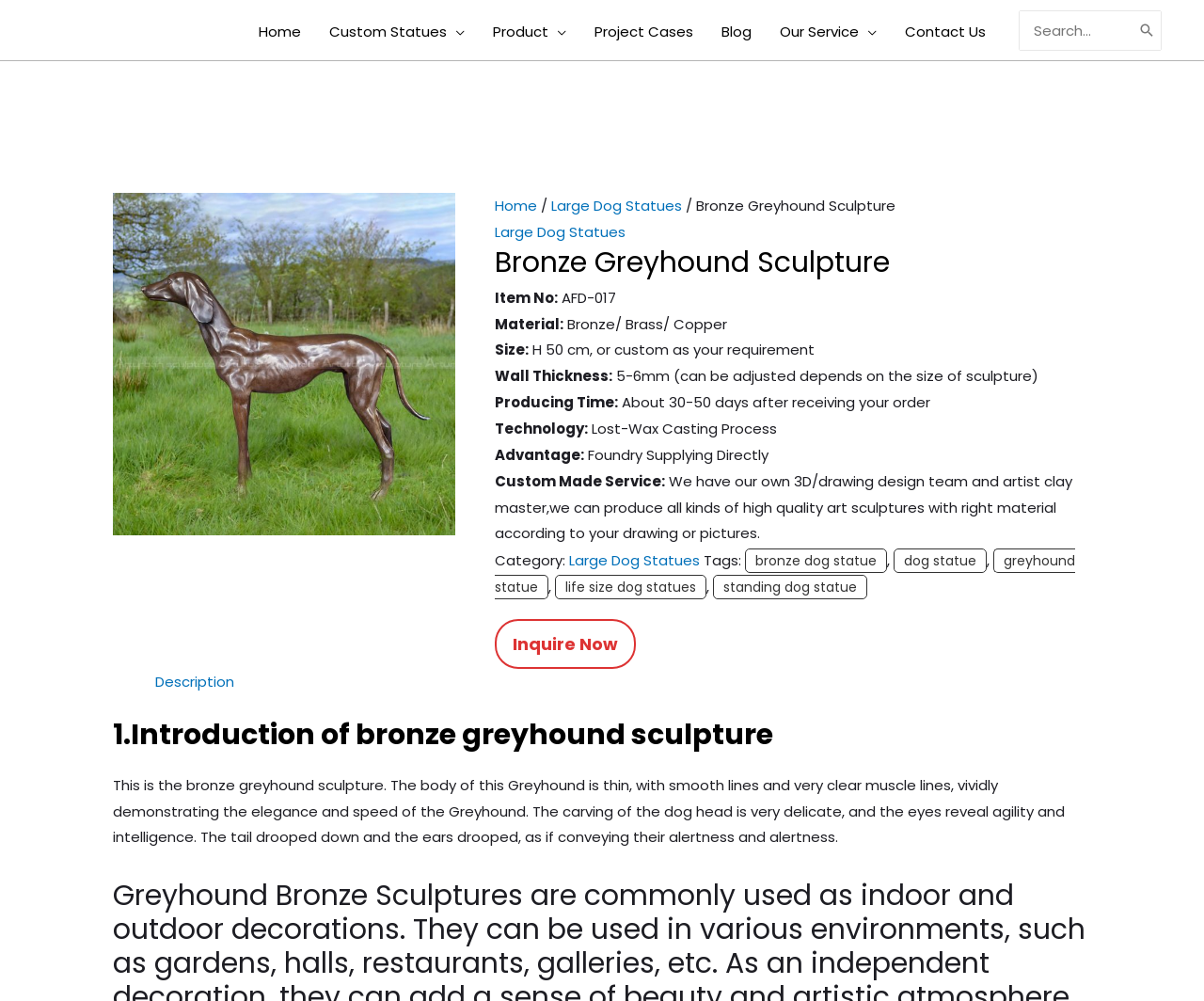Please determine the bounding box coordinates of the section I need to click to accomplish this instruction: "Read the description of the bronze greyhound sculpture".

[0.129, 0.669, 0.195, 0.695]